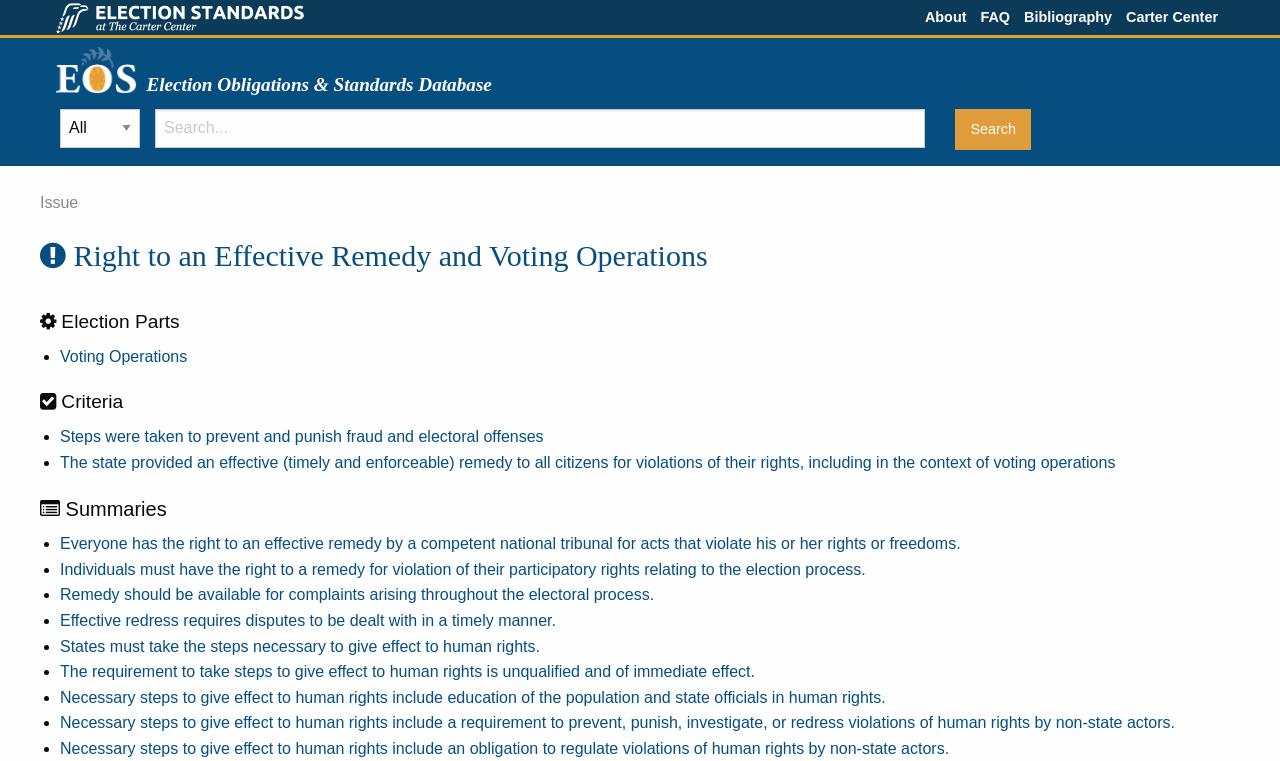Find the bounding box coordinates for the HTML element described as: "Election Obligations & Standards Database". The coordinates should consist of four float values between 0 and 1, i.e., [left, top, right, bottom].

[0.043, 0.057, 0.957, 0.13]